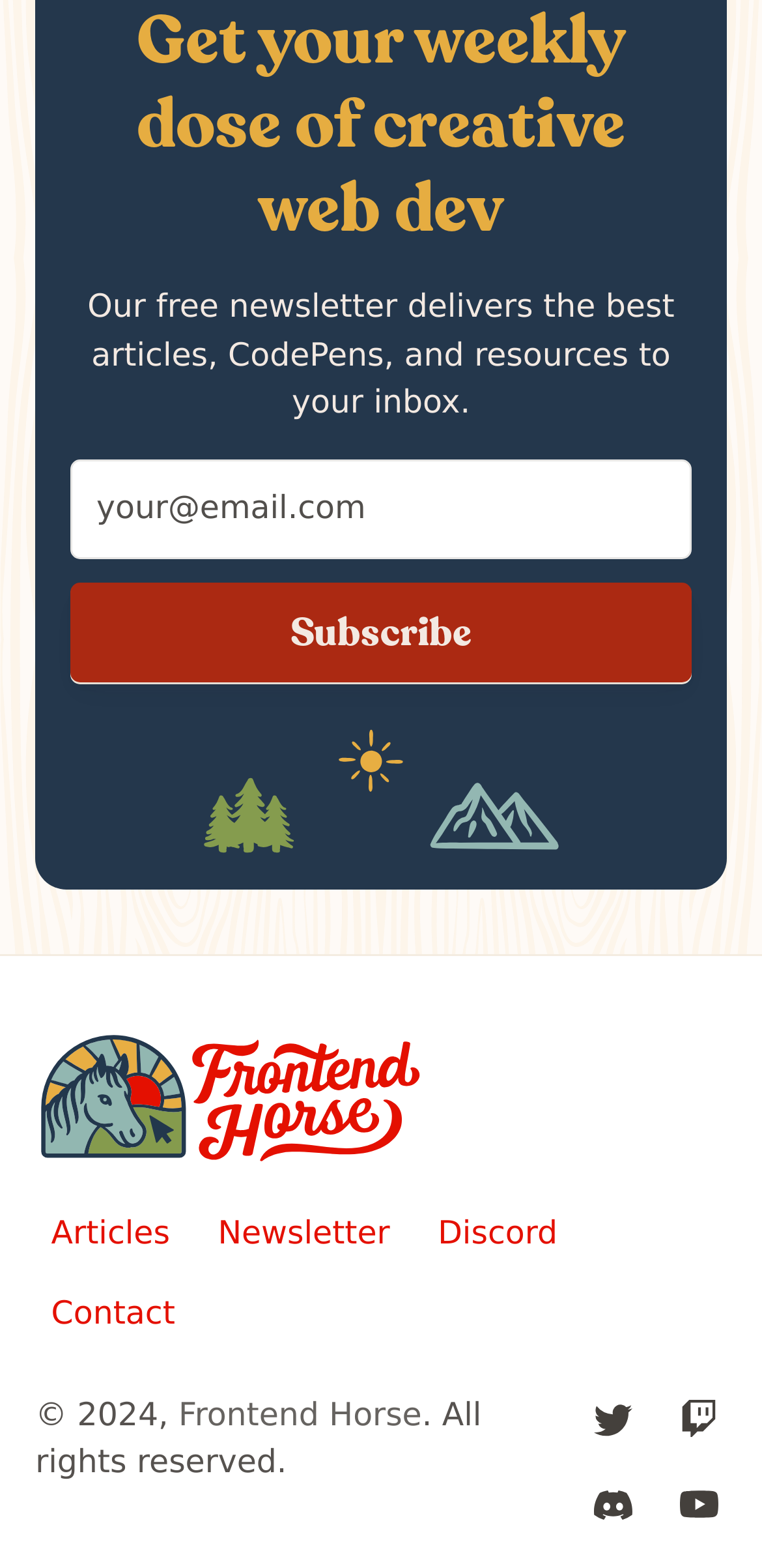What is the main topic of the website?
Answer the question using a single word or phrase, according to the image.

Frontend development